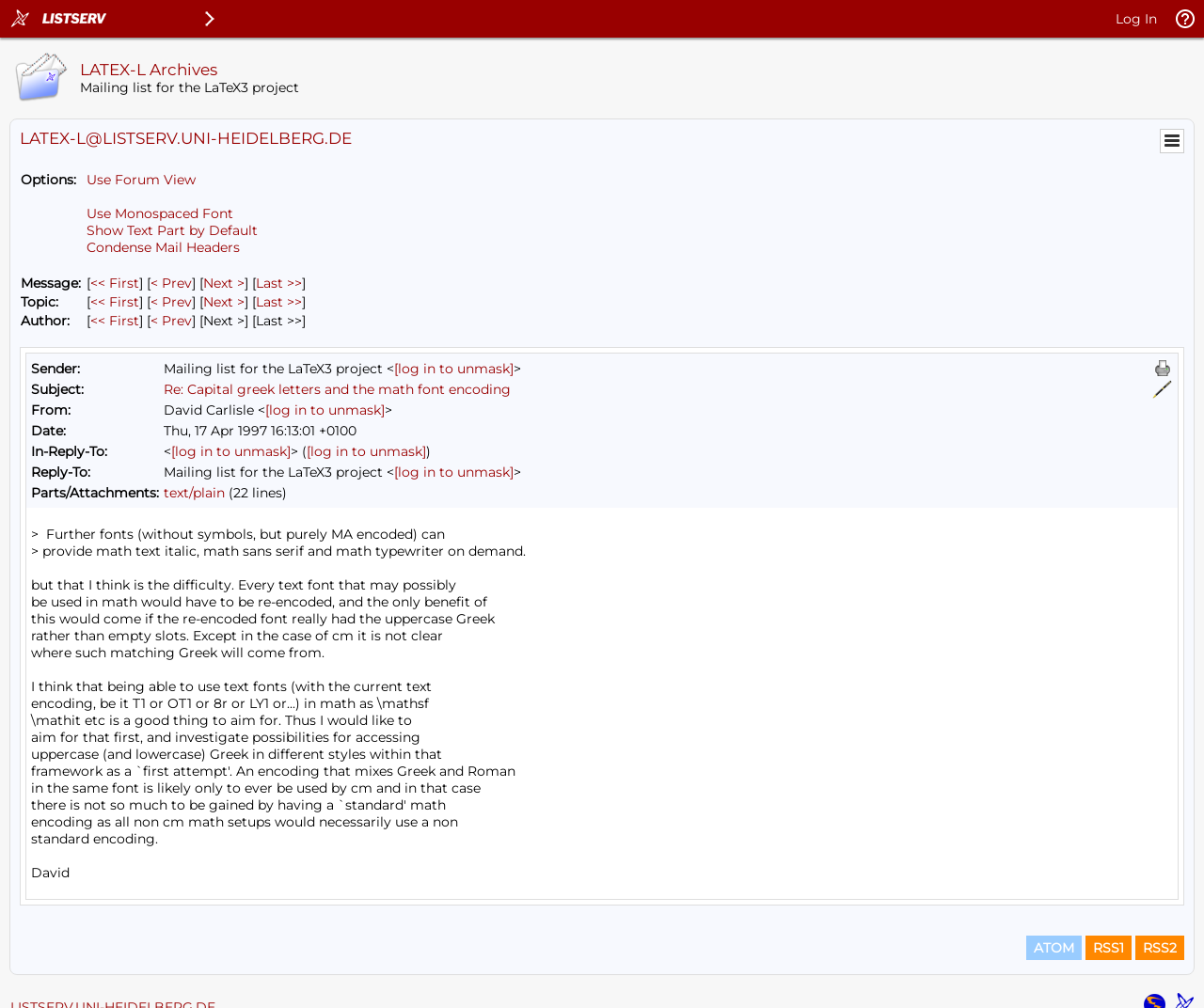Determine the bounding box for the HTML element described here: "Show Text Part by Default". The coordinates should be given as [left, top, right, bottom] with each number being a float between 0 and 1.

[0.072, 0.22, 0.214, 0.237]